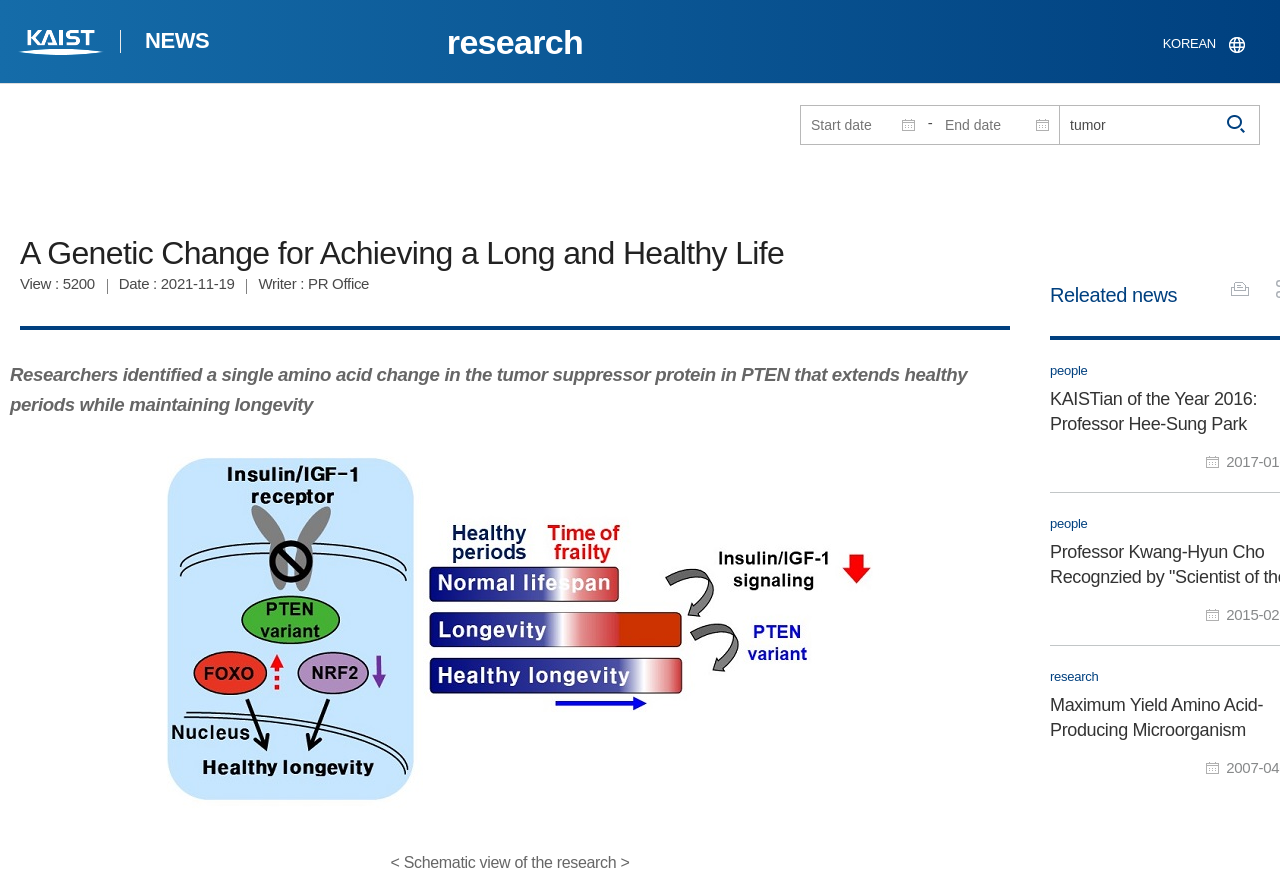Determine the coordinates of the bounding box for the clickable area needed to execute this instruction: "View specs of Xiaomi Redmi Note 11".

None